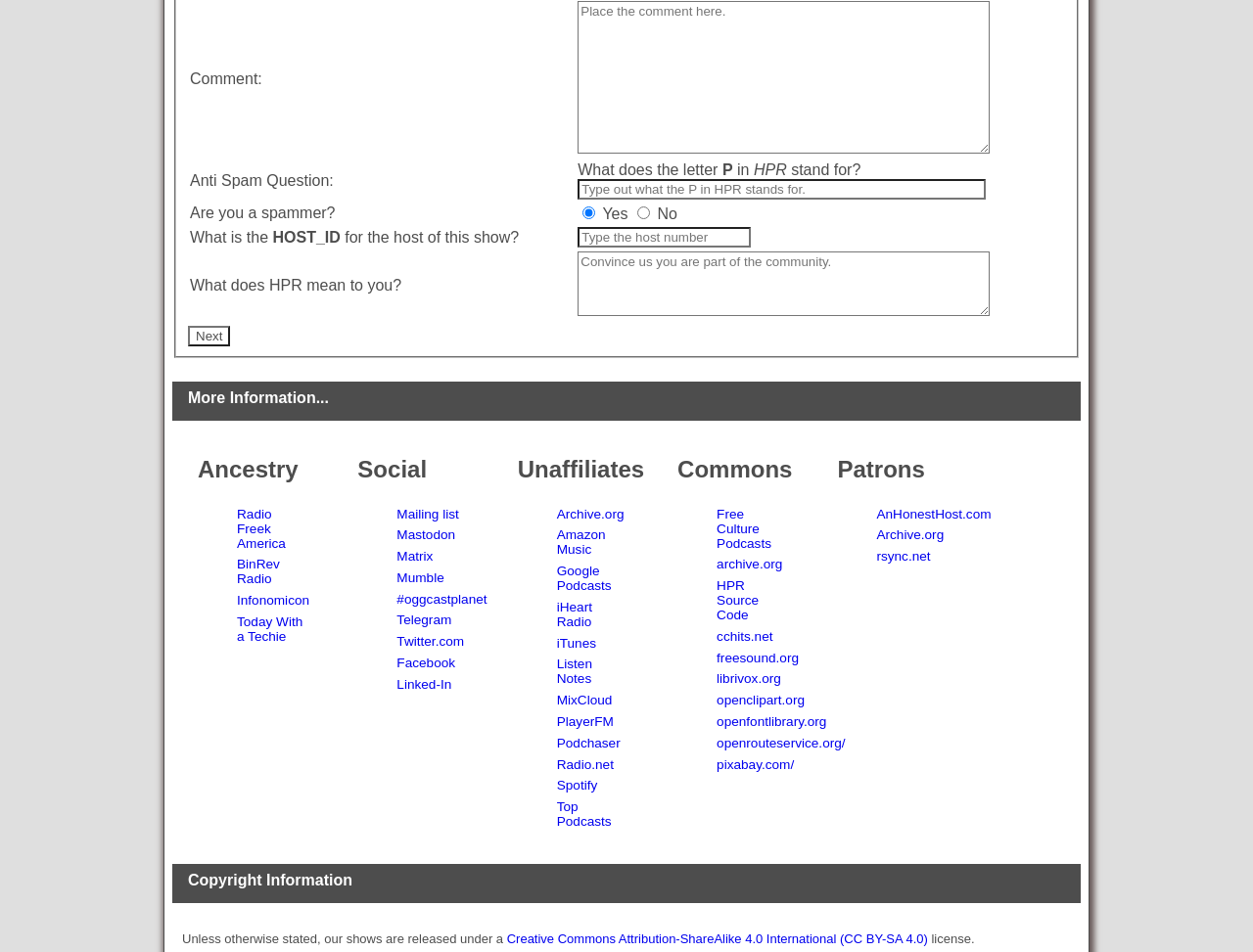Refer to the screenshot and give an in-depth answer to this question: What is the relationship between the links in the 'Unaffiliates' section?

The links in the 'Unaffiliates' section appear to be a list of podcast platforms that are not affiliated with the HPR community. These platforms are listed separately from the links in the 'Social' and 'Commons' sections, which suggests that they are not directly related to the HPR community.